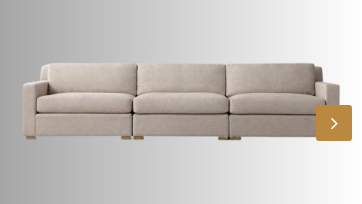Refer to the screenshot and answer the following question in detail:
What is the benefit of the sofa's modular nature?

The caption states that the sofa's modular nature allows for 'flexibility in arrangement', meaning it can be configured to fit different room layouts and spaces.